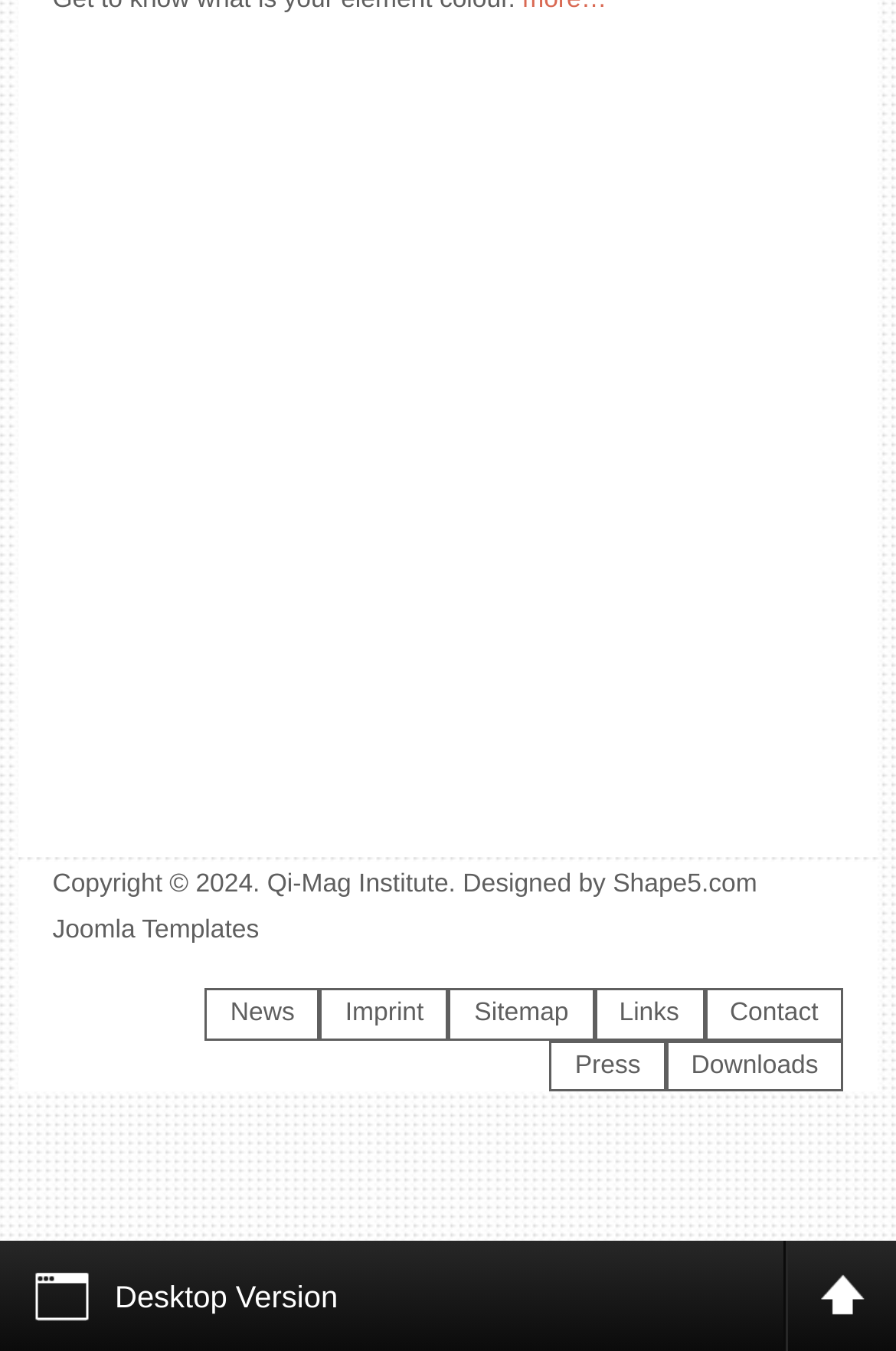Locate the bounding box coordinates of the area to click to fulfill this instruction: "visit the links page". The bounding box should be presented as four float numbers between 0 and 1, in the order [left, top, right, bottom].

[0.691, 0.733, 0.758, 0.768]